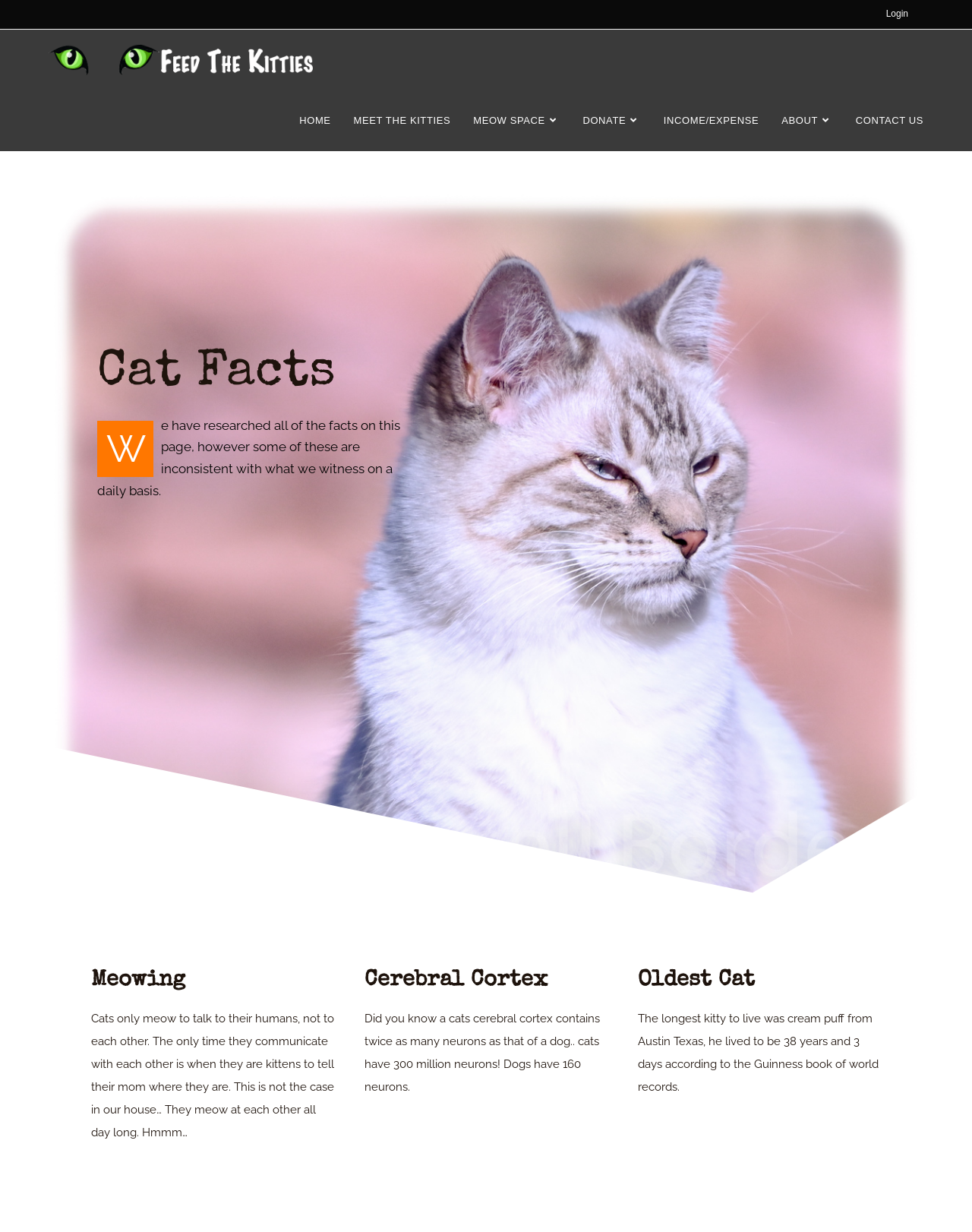Kindly determine the bounding box coordinates of the area that needs to be clicked to fulfill this instruction: "Explore the 'MEET THE KITTIES' section".

[0.352, 0.073, 0.475, 0.122]